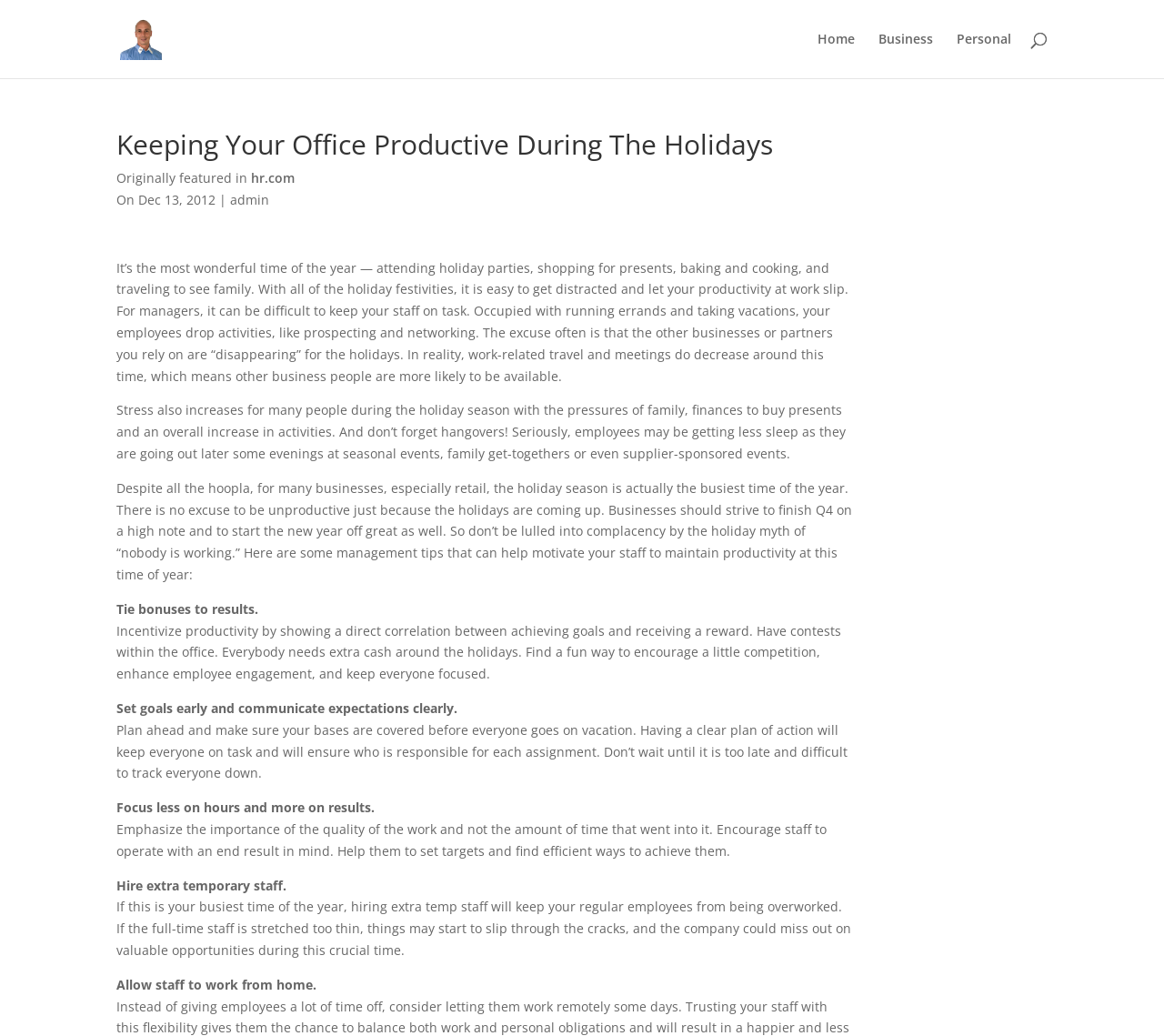Please provide a short answer using a single word or phrase for the question:
When was the article originally published?

Dec 13, 2012